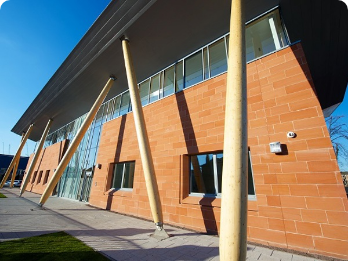What material are the pillars made of?
Please answer the question with a detailed response using the information from the screenshot.

The building features elegantly slanted wooden pillars that add a unique aesthetic touch, supporting the large glass windows and warm-toned stone façades.